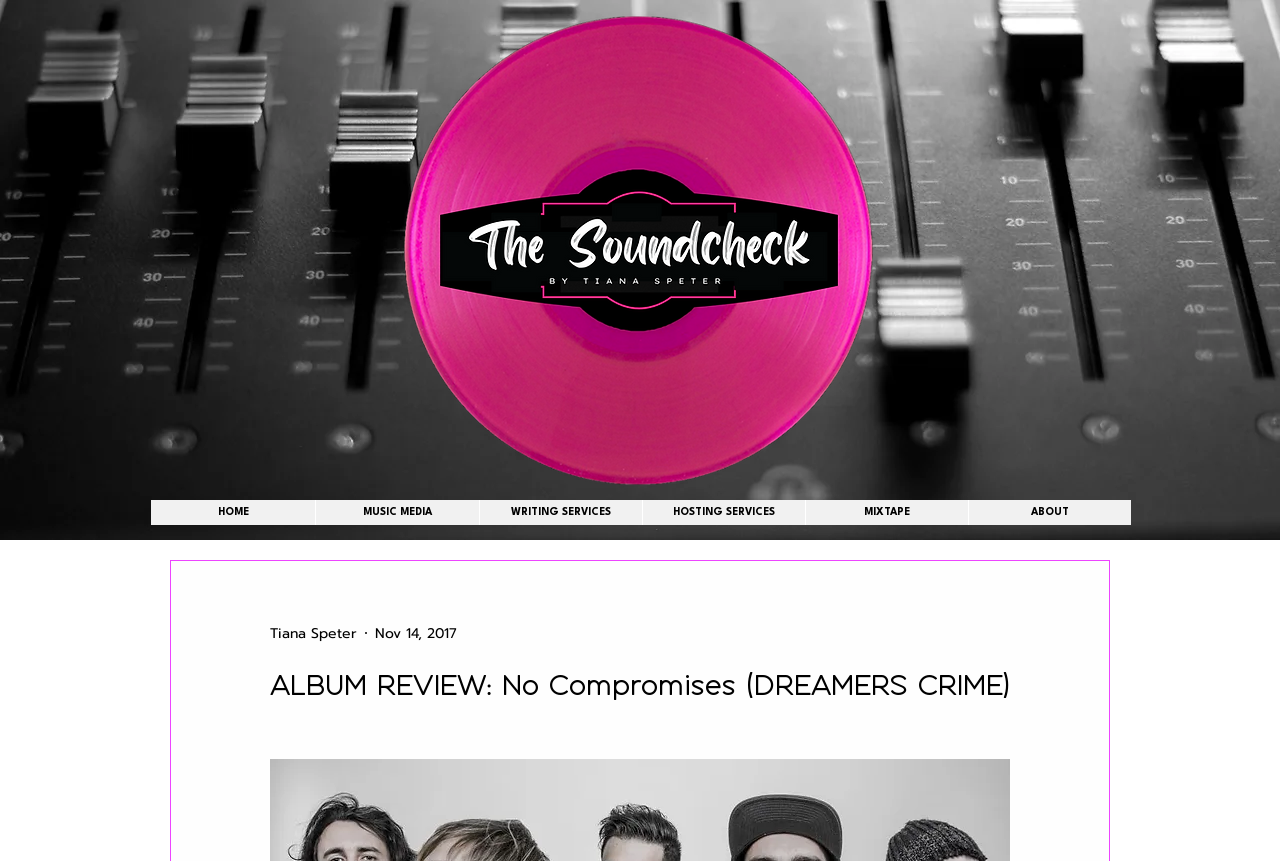Provide an in-depth caption for the elements present on the webpage.

The webpage appears to be a music review website, specifically featuring an album review of "No Compromises" by Dreamers Crime. At the top of the page, there is a prominent link to "TheSoundcheck" accompanied by an image, taking up a significant portion of the top section. 

Below this, a navigation menu is situated, containing links to various sections of the website, including "HOME", "MUSIC MEDIA", "WRITING SERVICES", "HOSTING SERVICES", "MIXTAPE", and "ABOUT". The "ABOUT" link is accompanied by two generic elements, one displaying the author's name, "Tiana Speter", and the other showing the date "Nov 14, 2017".

The main content of the page is an album review, denoted by a heading that reads "ALBUM REVIEW: No Compromises (DREAMERS CRIME)". This heading is positioned below the navigation menu, taking up a significant portion of the page.